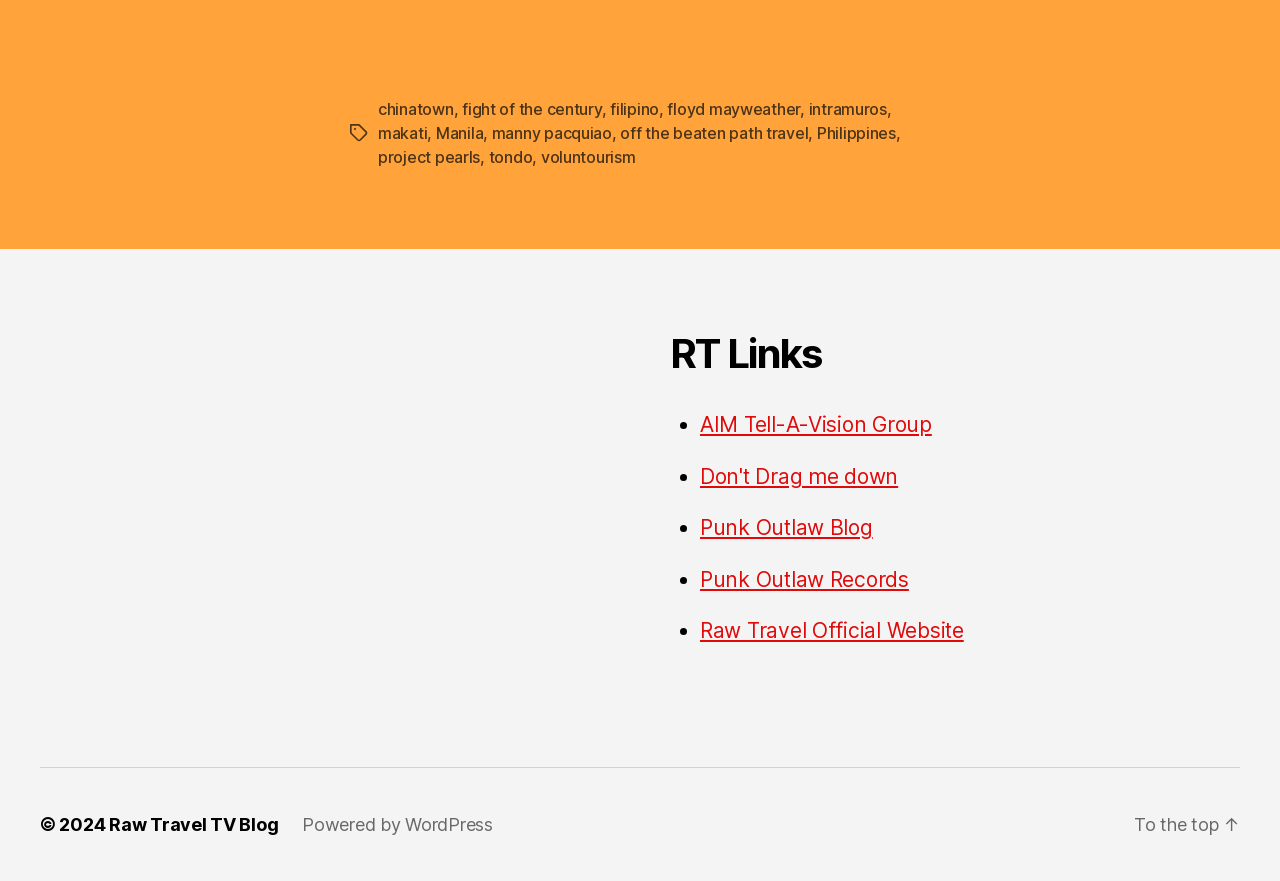From the image, can you give a detailed response to the question below:
How many links are listed under 'RT Links'?

Under the 'RT Links' heading, there are 5 links listed, each preceded by a list marker '•'. These links are 'AIM Tell-A-Vision Group', 'Don't Drag me down', 'Punk Outlaw Blog', 'Punk Outlaw Records', and 'Raw Travel Official Website'.